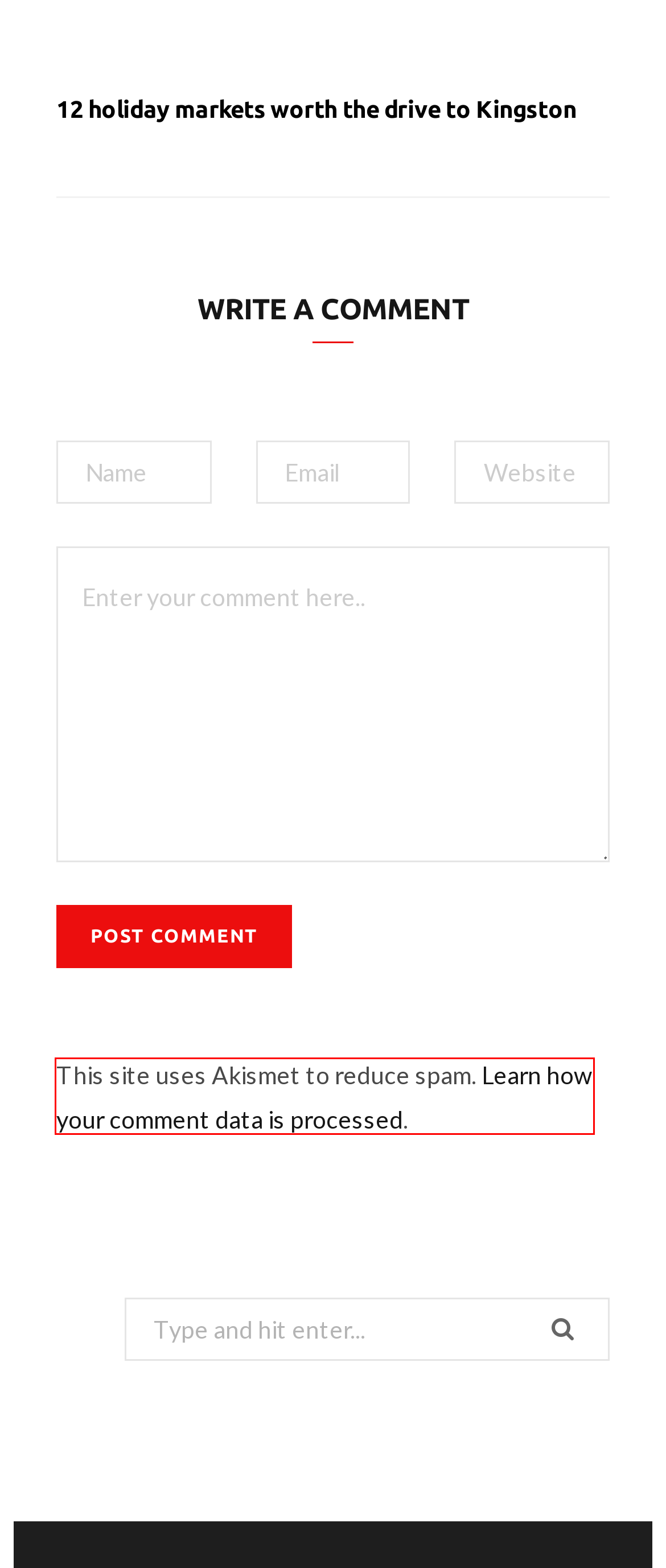You are provided with a screenshot of a webpage highlighting a UI element with a red bounding box. Choose the most suitable webpage description that matches the new page after clicking the element in the bounding box. Here are the candidates:
A. Sugar Bush Trek - White Meadows Farms
B. Maple Syrup Festival - Toronto and Region Conservation Authority (TRCA)
C. Nintendo Official Site: Consoles, Games, News, and More
D. Privacy Policy – Akismet
E. Travel Archives - Travel + Design
F. Design Your Space With Us - Travel + Design
G. Travel + Design -
H. Sugar Shack | Toronto | Sugar Beach

D